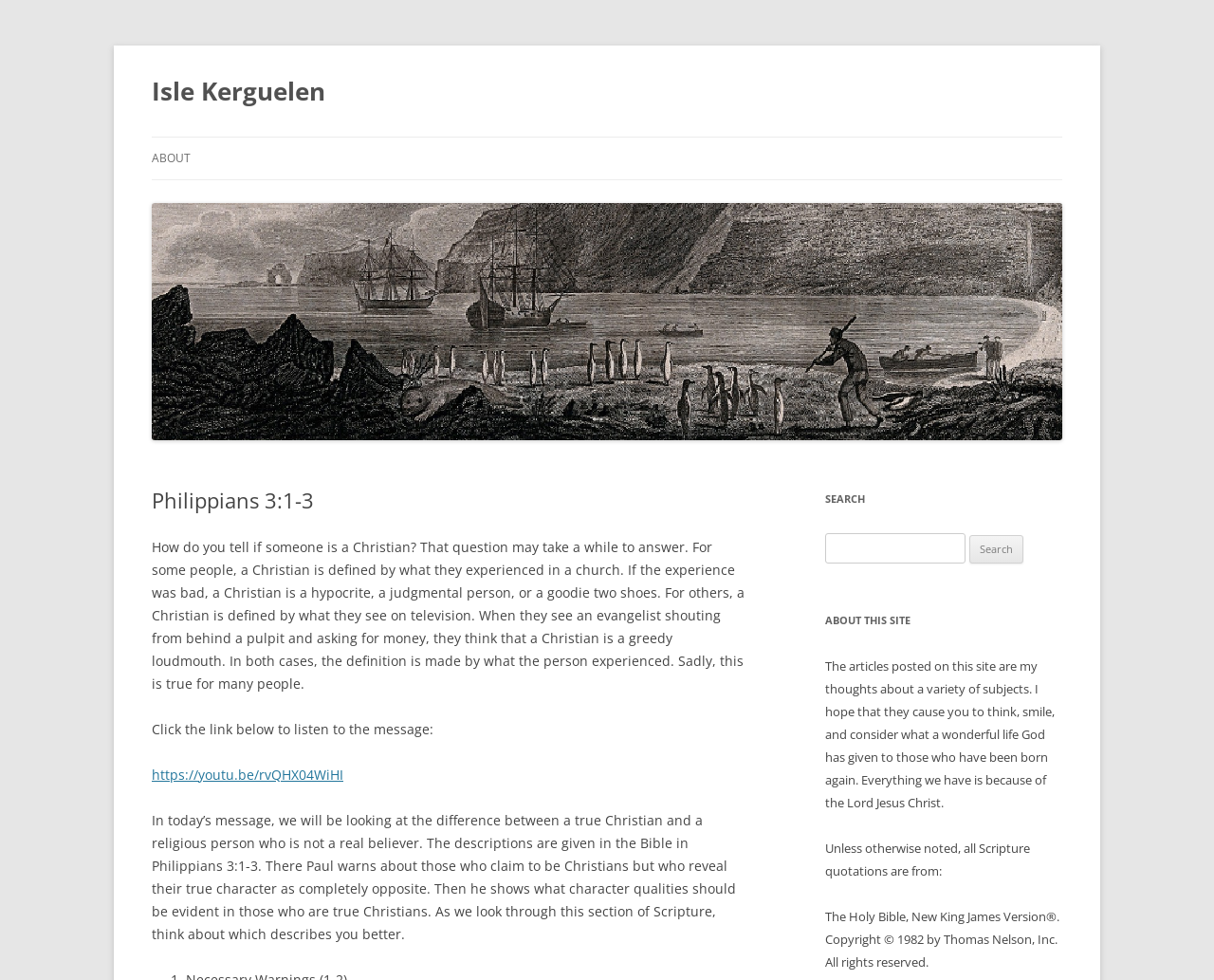Using the image as a reference, answer the following question in as much detail as possible:
How can users access the message?

Users can access the message by clicking the link provided, which directs them to a video or audio recording of the message, allowing them to listen to it.